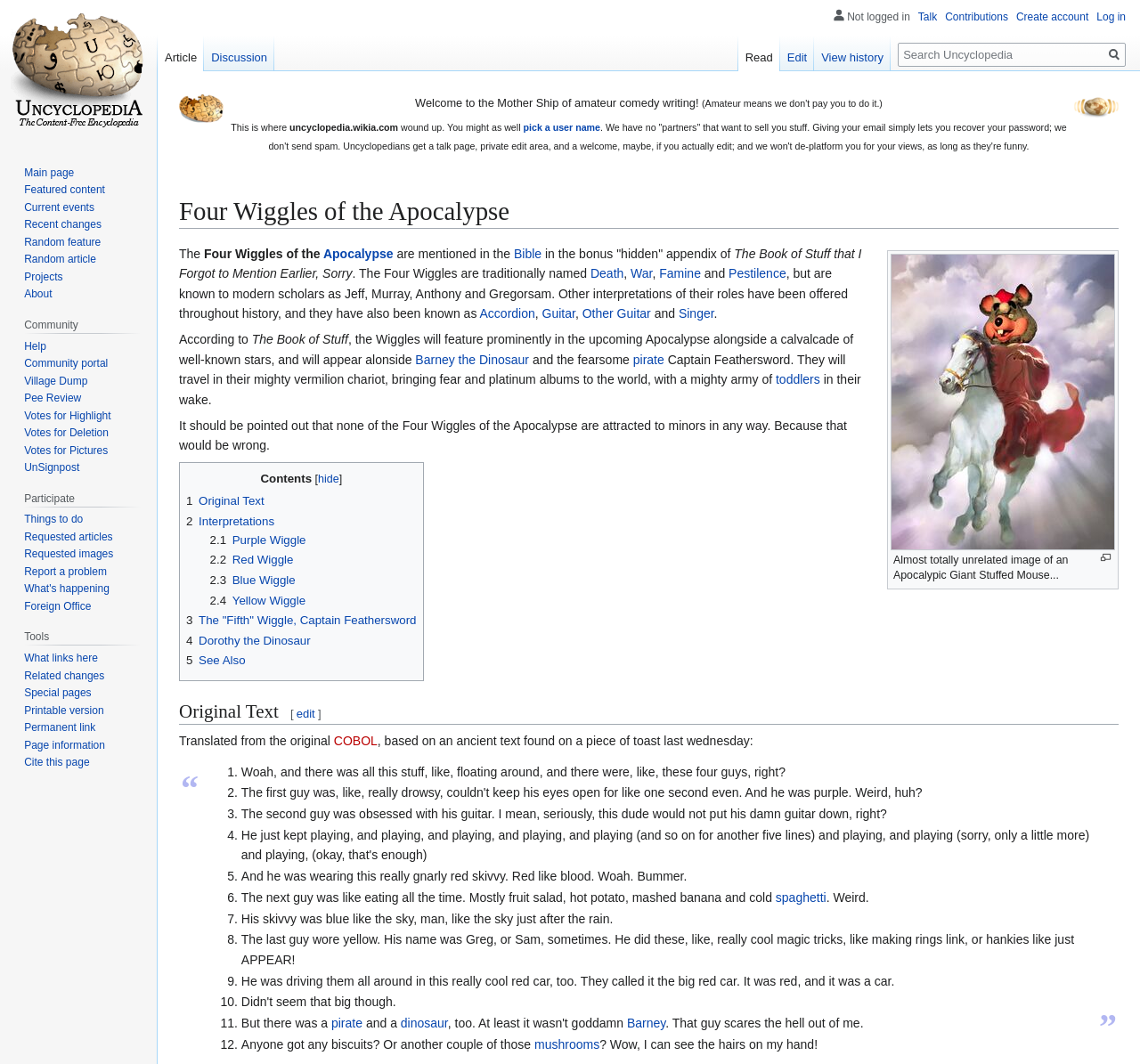Locate the bounding box coordinates of the clickable part needed for the task: "Click the 'edit' link".

[0.26, 0.664, 0.276, 0.677]